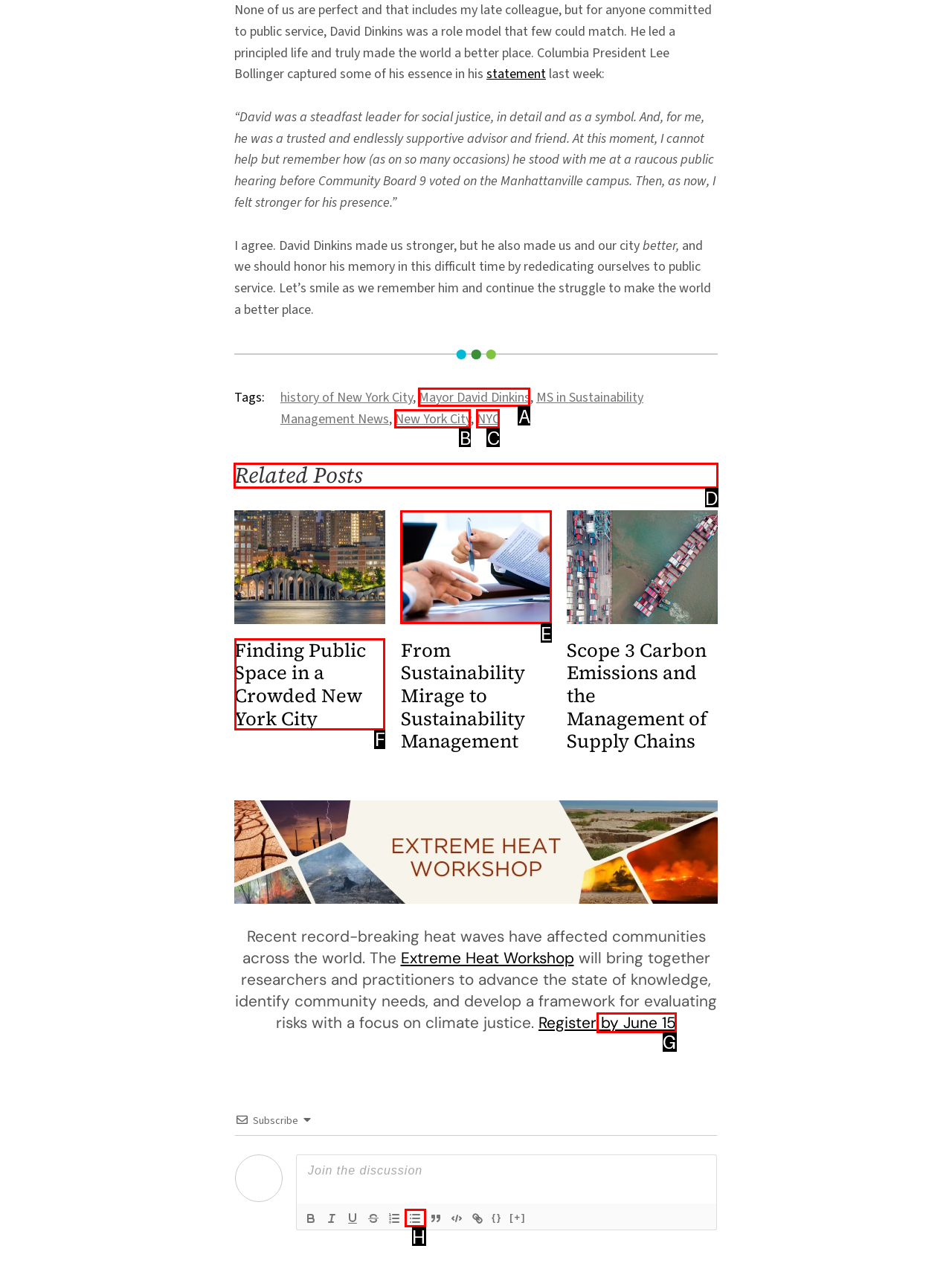Tell me which one HTML element I should click to complete the following task: Read the 'Related Posts' section Answer with the option's letter from the given choices directly.

D